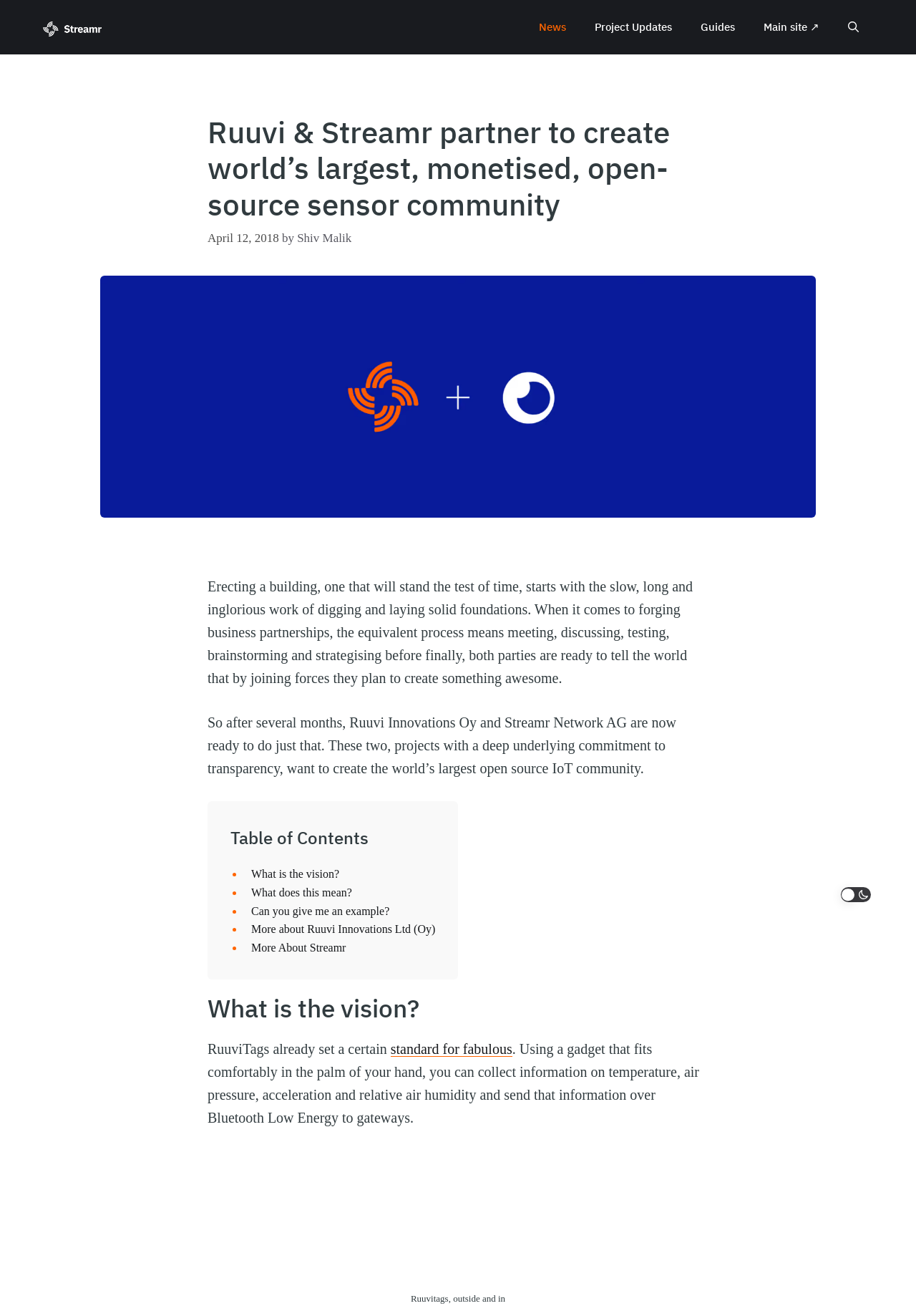Elaborate on the information and visuals displayed on the webpage.

This webpage appears to be a news article or blog post about a partnership between Ruuvi and Streamr to create a large, monetized, open-source sensor community. 

At the top of the page, there is a banner with a link to the site and an image of the Streamr logo. Below the banner, there is a navigation menu with links to "News", "Project Updates", "Guides", and the main site. 

The main content of the page is divided into sections. The first section has a heading that matches the title of the page, followed by a time stamp and the author's name. Below this, there is a figure with an image and a link to the article. 

The article itself is divided into paragraphs of text, with a few links and images scattered throughout. The text describes the partnership between Ruuvi and Streamr, their goals, and the benefits of their collaboration. 

On the right side of the page, there is a table of contents with links to different sections of the article, including "What is the vision?", "What does this mean?", "Can you give me an example?", and more. 

There are two images at the bottom of the page, one of a Ruuvitag device and another of the same device in use. The images are accompanied by a caption. 

Finally, at the very bottom of the page, there are two small images, one labeled "Light" and the other "Dark", which may be used to toggle the page's theme.